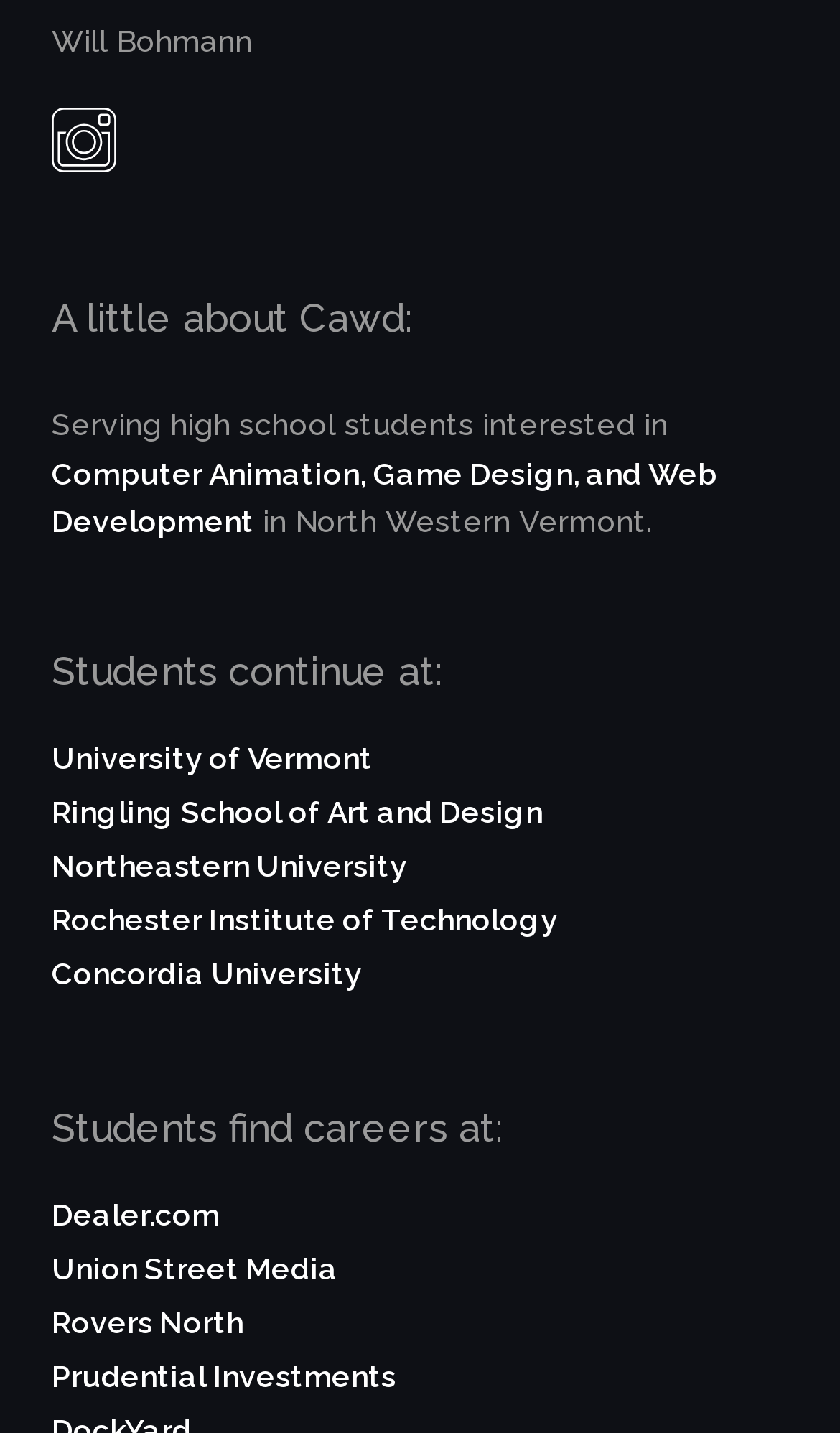Please provide a comprehensive answer to the question based on the screenshot: What companies do Cawd students find careers at?

The webpage mentions that Cawd students find careers at several companies, including Dealer.com, Union Street Media, Rovers North, and Prudential Investments, which suggests that these companies are potential employers for Cawd graduates.